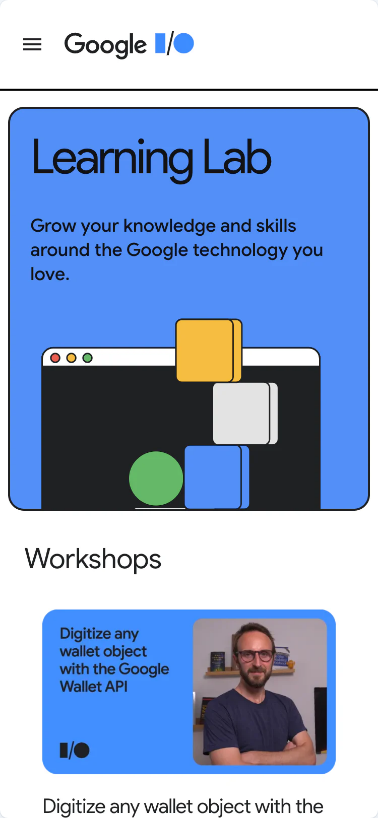What is illustrated below the introductory text?
Provide a fully detailed and comprehensive answer to the question.

Below the introductory text, there is an illustration of colorful blocks stacked together, which is mentioned in the caption as an accompaniment to the short introductory text encouraging learning.